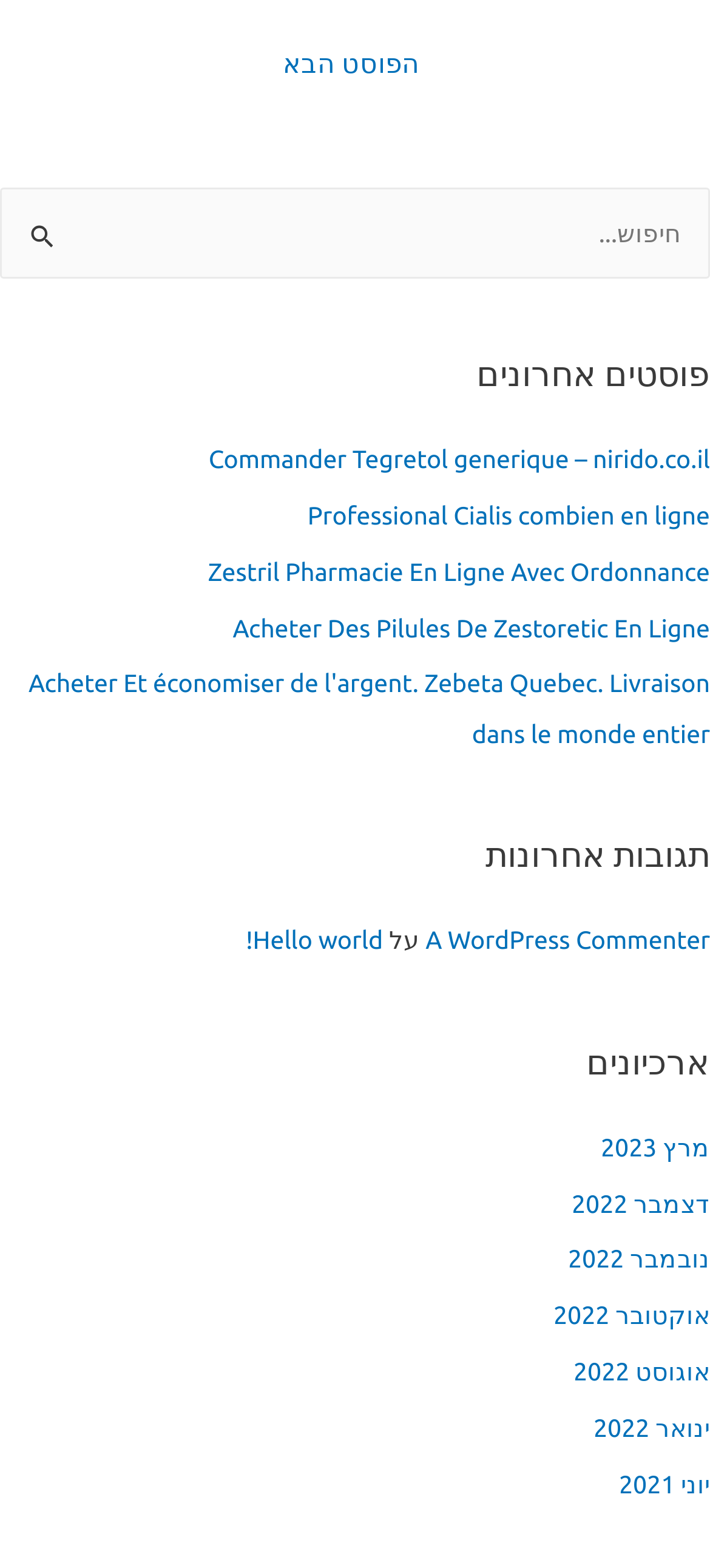Locate the bounding box coordinates of the clickable area needed to fulfill the instruction: "Search for something".

[0.0, 0.12, 1.0, 0.178]